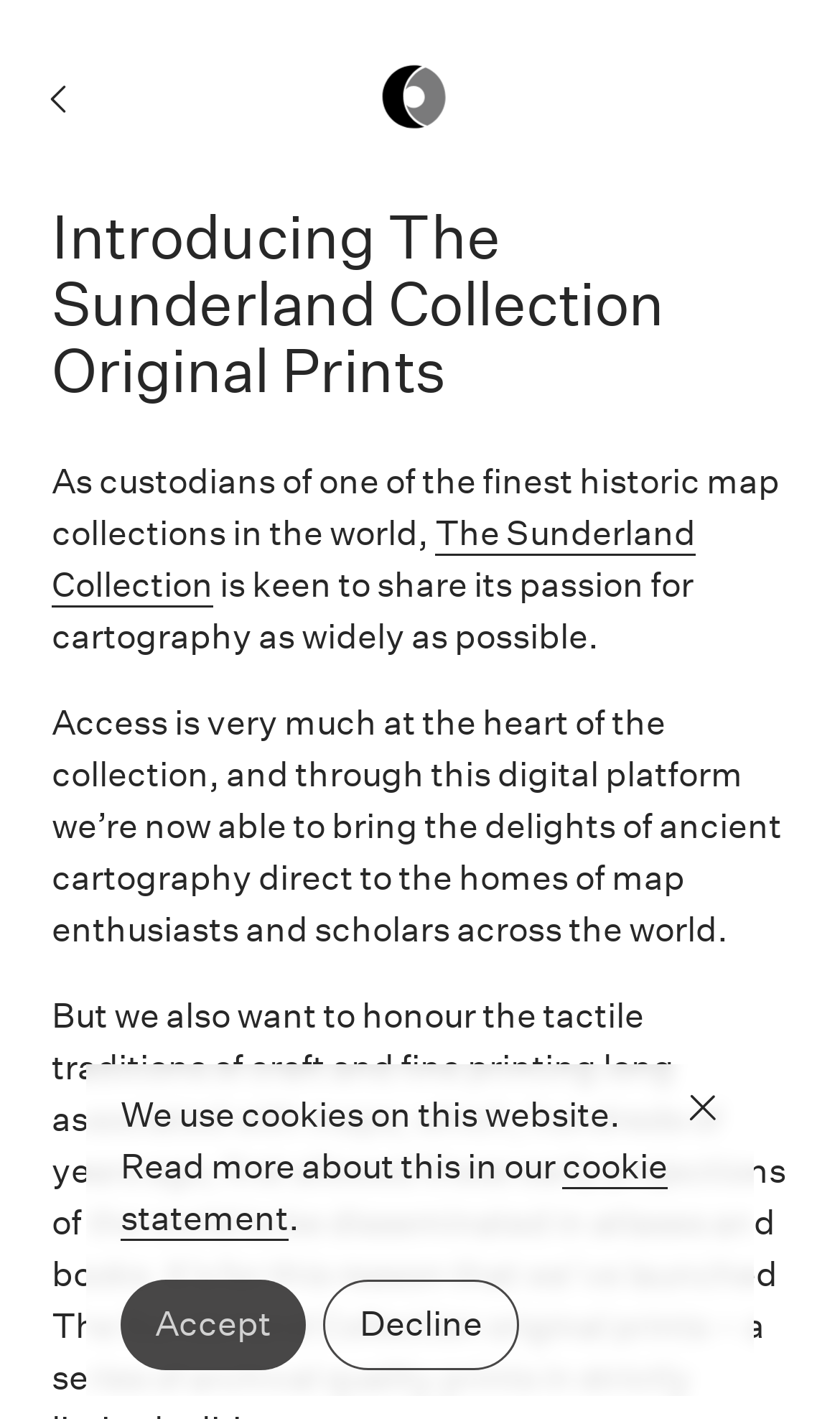Using floating point numbers between 0 and 1, provide the bounding box coordinates in the format (top-left x, top-left y, bottom-right x, bottom-right y). Locate the UI element described here: cookie statement

[0.144, 0.808, 0.795, 0.873]